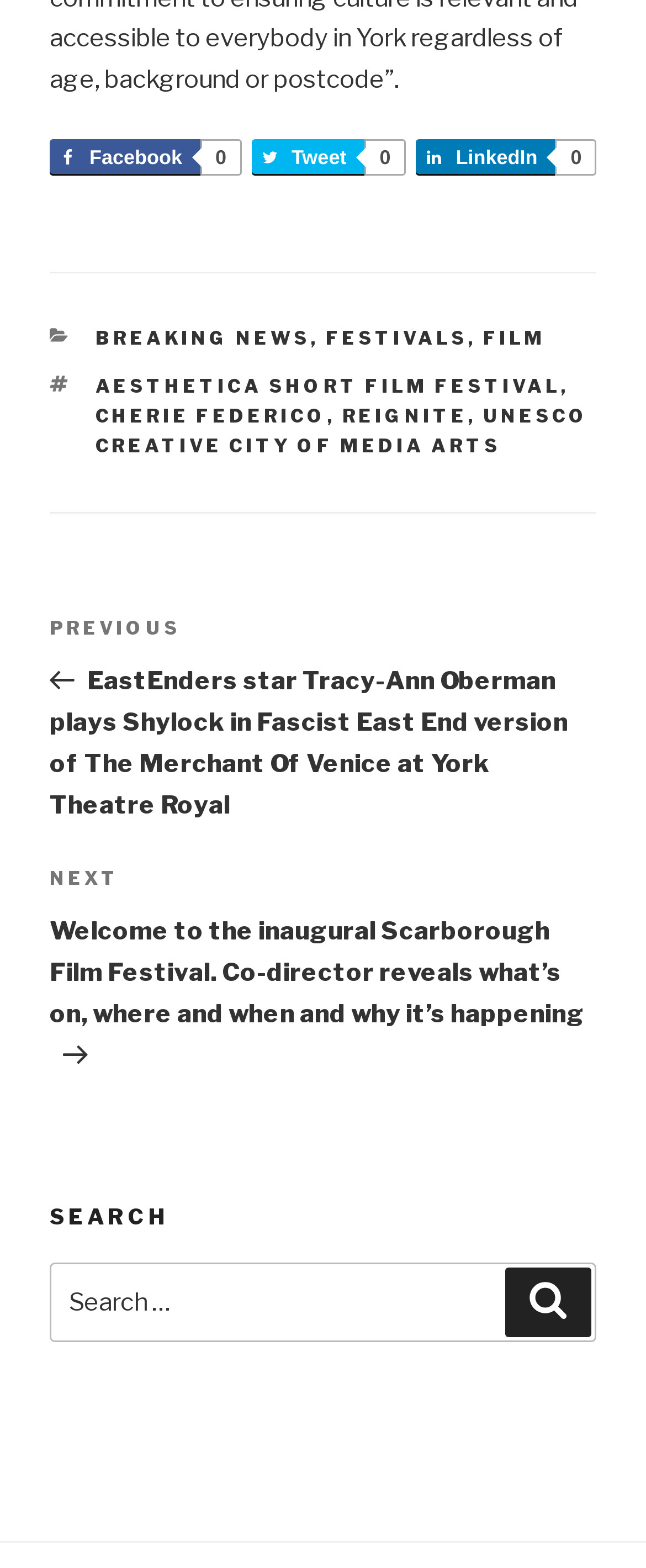Please find the bounding box coordinates of the element that must be clicked to perform the given instruction: "Tweet about this". The coordinates should be four float numbers from 0 to 1, i.e., [left, top, right, bottom].

[0.39, 0.088, 0.623, 0.112]